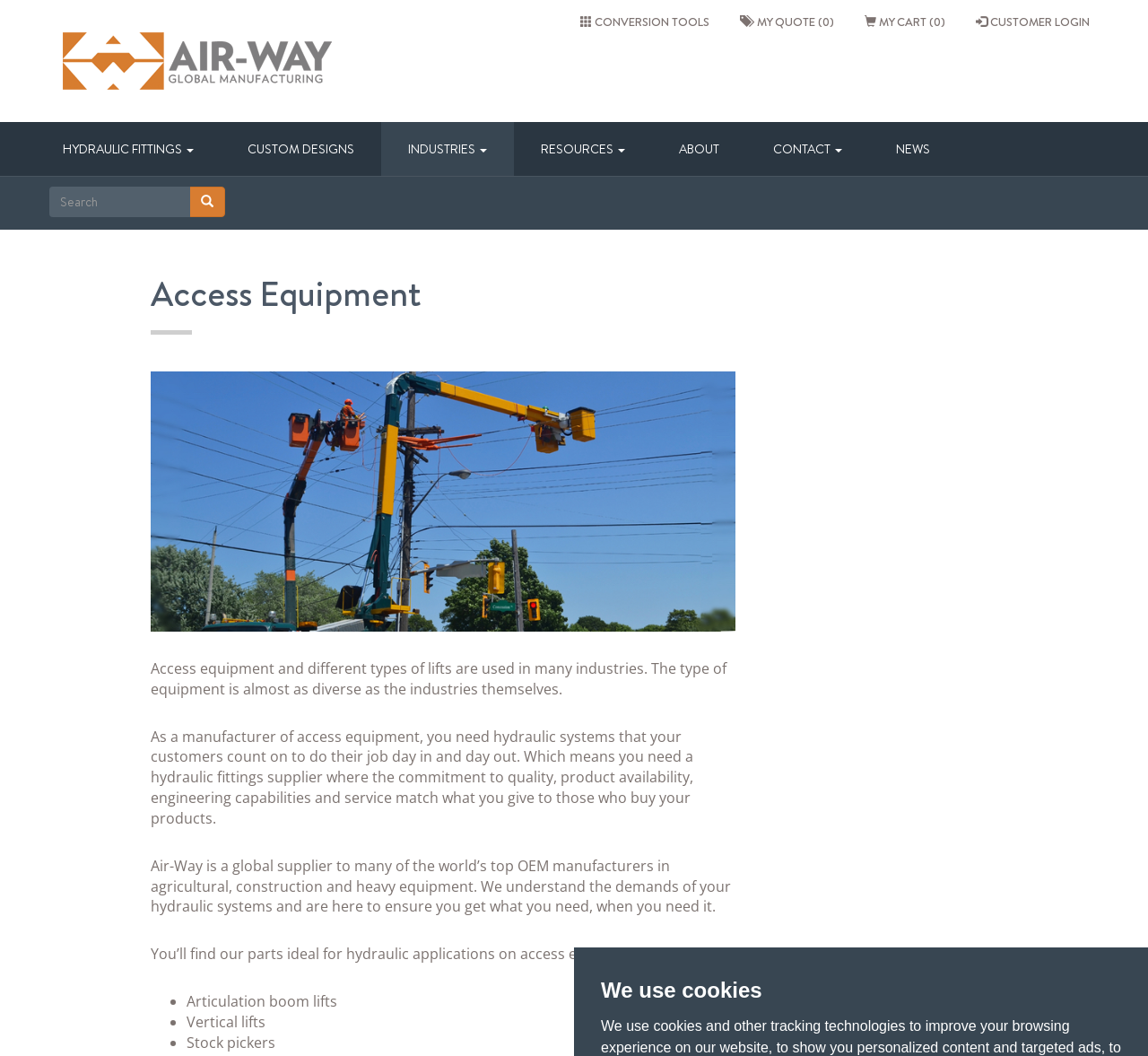Please provide the bounding box coordinates for the UI element as described: "Industries". The coordinates must be four floats between 0 and 1, represented as [left, top, right, bottom].

[0.332, 0.116, 0.448, 0.167]